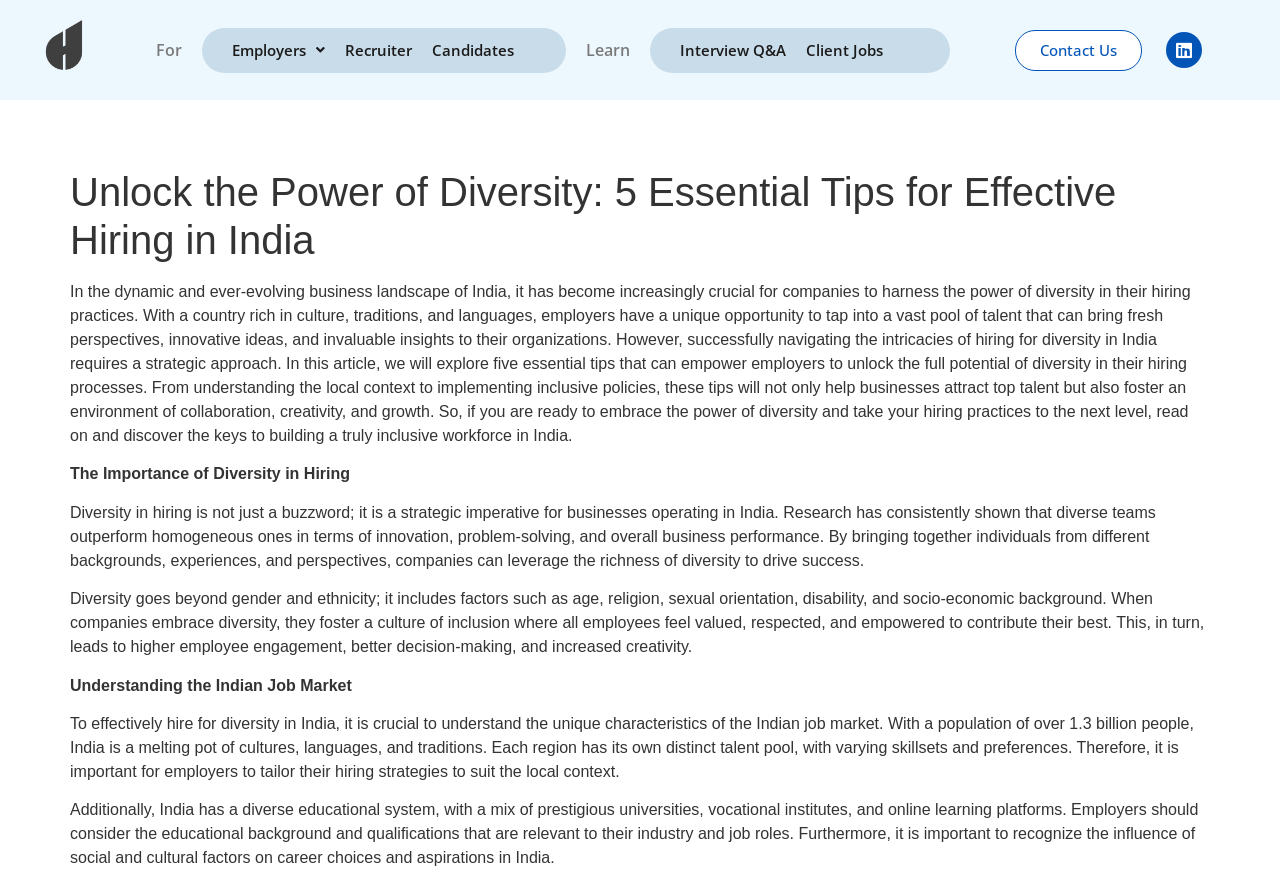What benefits do diverse teams bring to organizations?
Based on the screenshot, respond with a single word or phrase.

Innovation, collaboration